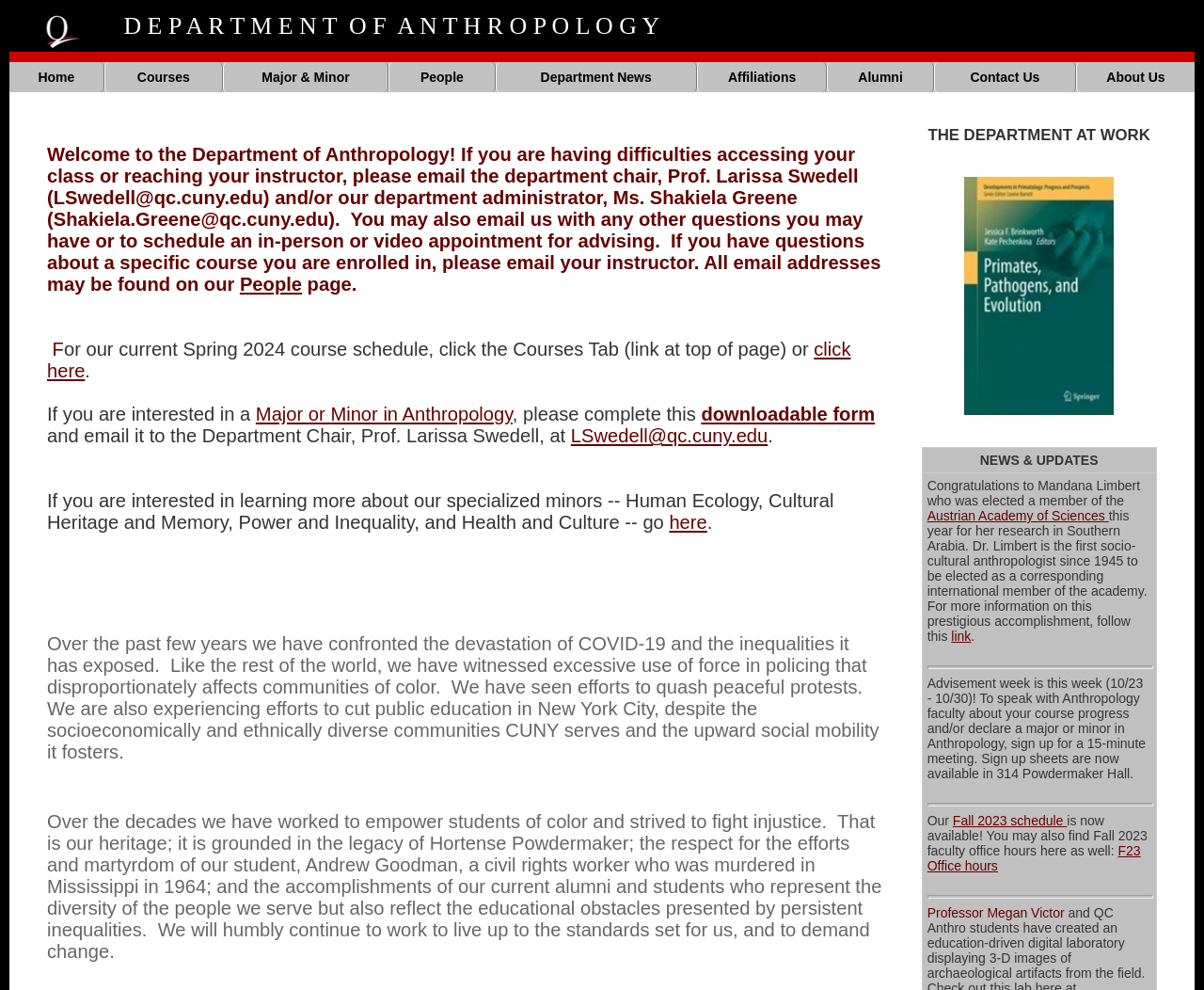What is the name of the student who was murdered in Mississippi in 1964?
Look at the screenshot and give a one-word or phrase answer.

Andrew Goodman